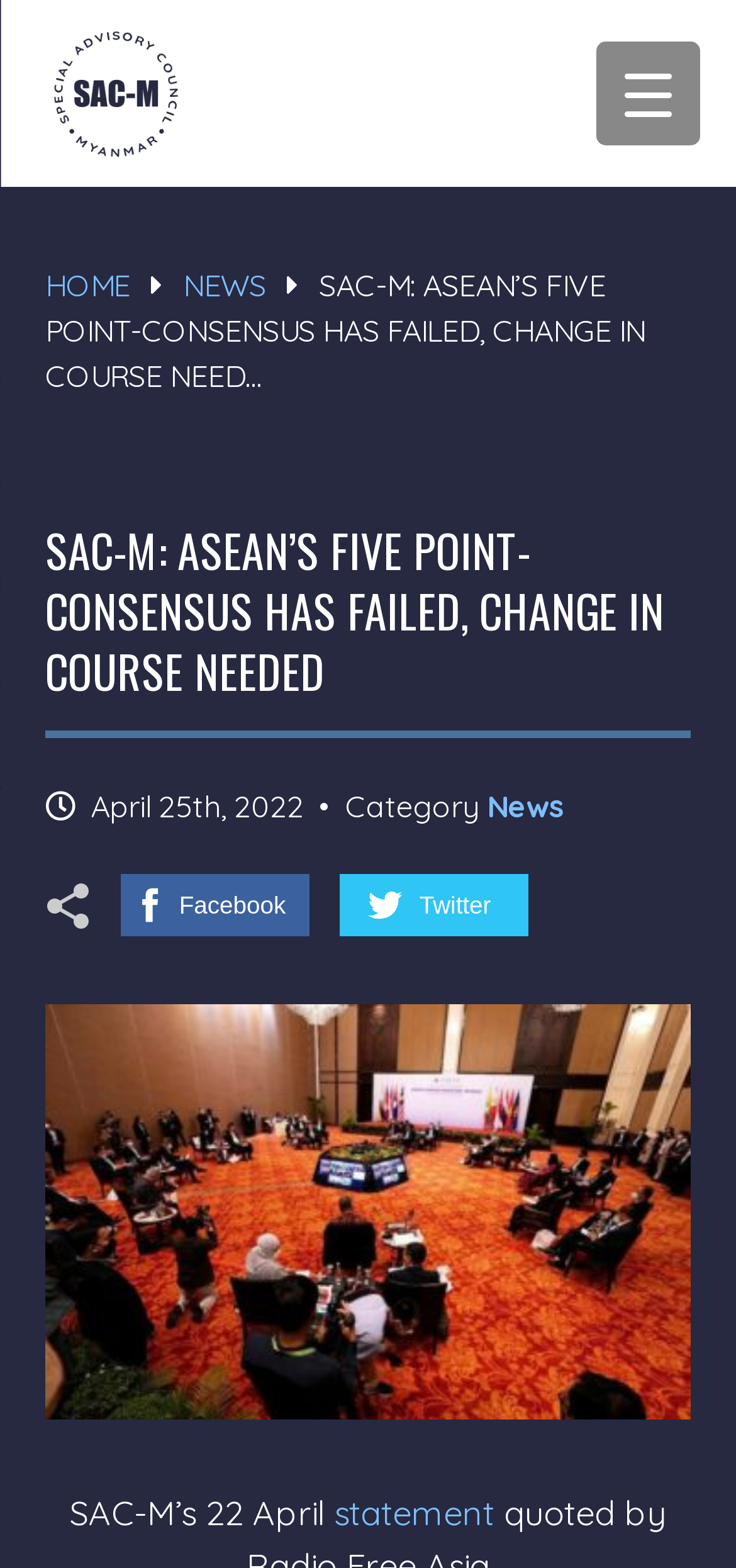What is the topic of the news article?
Refer to the screenshot and respond with a concise word or phrase.

SAC-M's 22 April statement